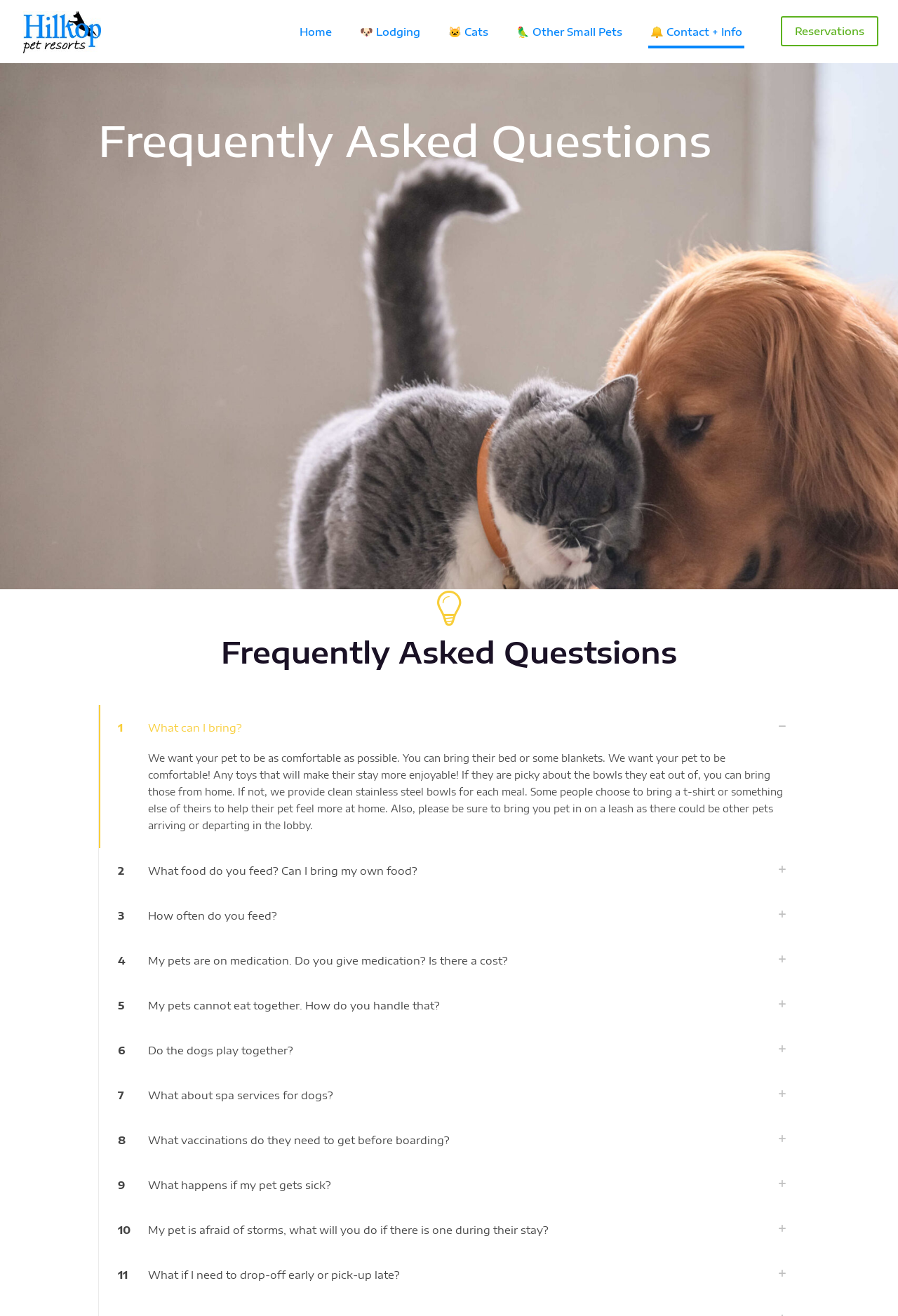Offer an extensive depiction of the webpage and its key elements.

The webpage is about Hilltop Pet Resort's FAQs. At the top left corner, there is a Hilltop logo, which is an image linked to the website's homepage. Next to the logo, there are navigation links to different sections of the website, including Home, Lodging, Cats, Other Small Pets, and Contact + Info. On the top right corner, there is a Reservations link.

Below the navigation links, there is a heading that reads "Frequently Asked Questions". This heading is repeated further down the page, likely to separate the FAQs into different sections.

The FAQs are presented in a question-and-answer format. There are 11 questions in total, each with a corresponding answer. The questions are numbered, with the numbers appearing to the left of each question. The questions cover various topics related to pet care and boarding at Hilltop Pet Resort, such as what to bring, food and feeding, medication, and special needs.

The answers to the questions are detailed and informative, providing pet owners with a clear understanding of what to expect when boarding their pets at Hilltop Pet Resort. The text is arranged in a clean and easy-to-read format, with each question and answer separated by a small gap.

At the bottom right corner of the page, there is a small icon, which appears to be a social media link or a button to share the page.